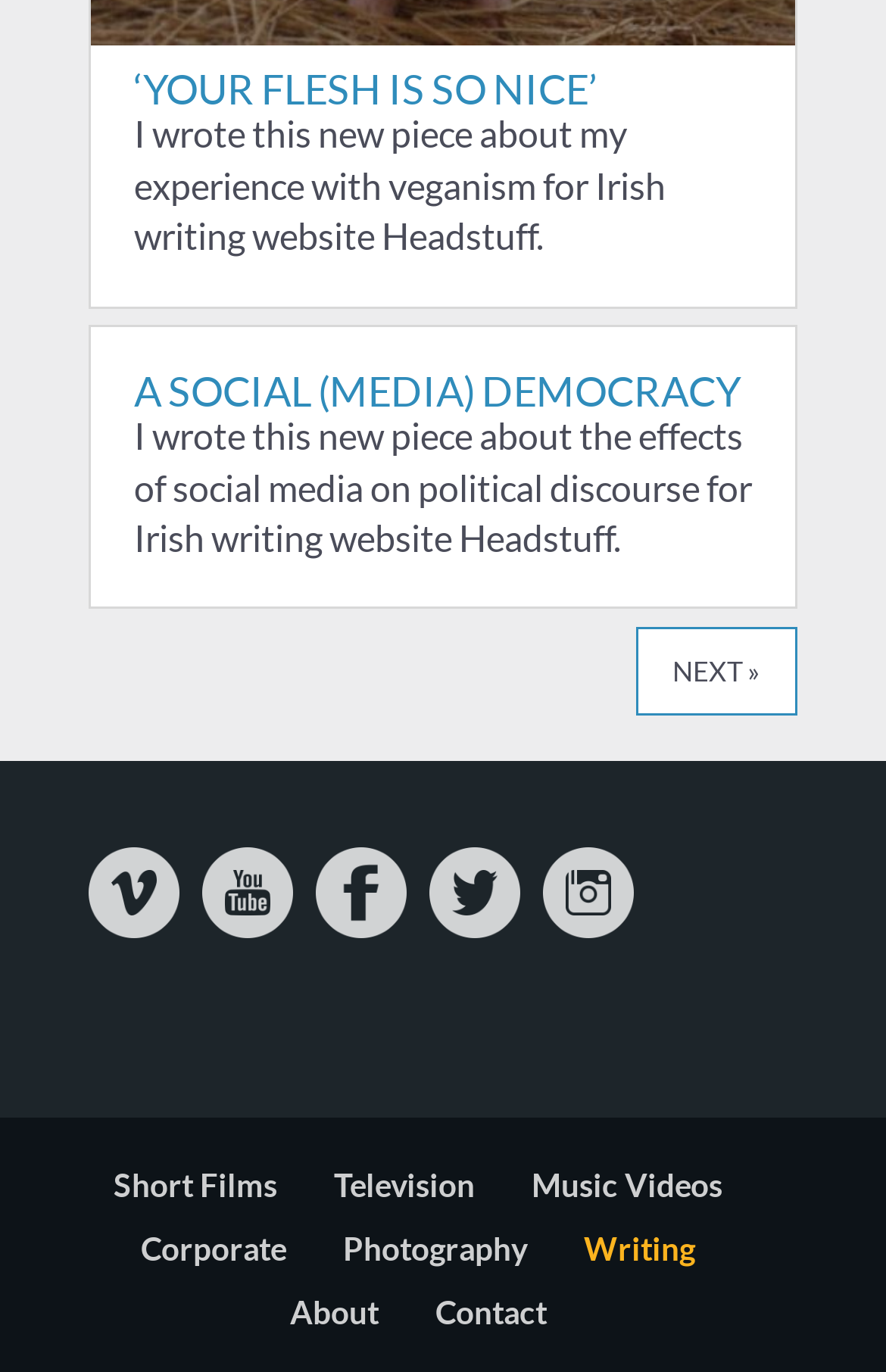Find the UI element described as: "Writing" and predict its bounding box coordinates. Ensure the coordinates are four float numbers between 0 and 1, [left, top, right, bottom].

[0.659, 0.896, 0.785, 0.924]